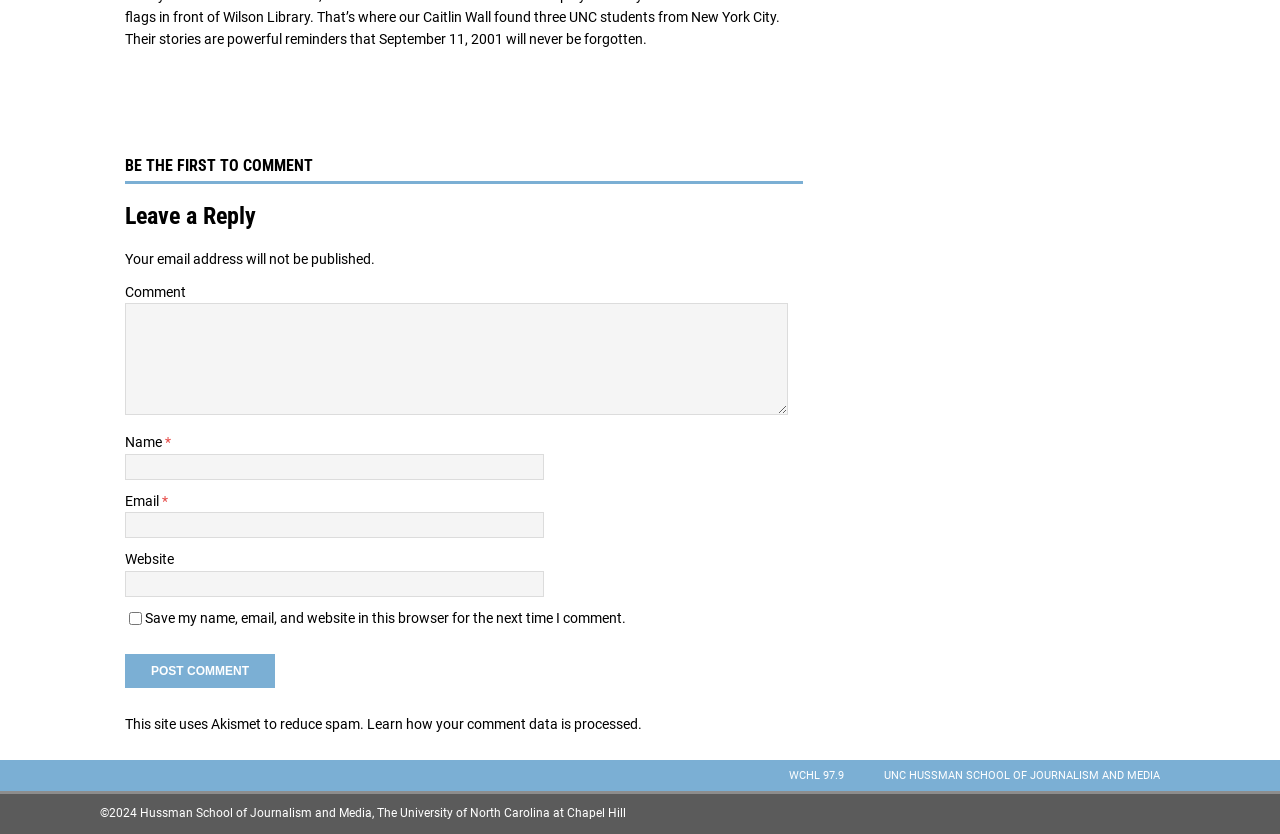Provide the bounding box coordinates of the HTML element described by the text: "parent_node: Name * name="author"". The coordinates should be in the format [left, top, right, bottom] with values between 0 and 1.

[0.098, 0.544, 0.425, 0.575]